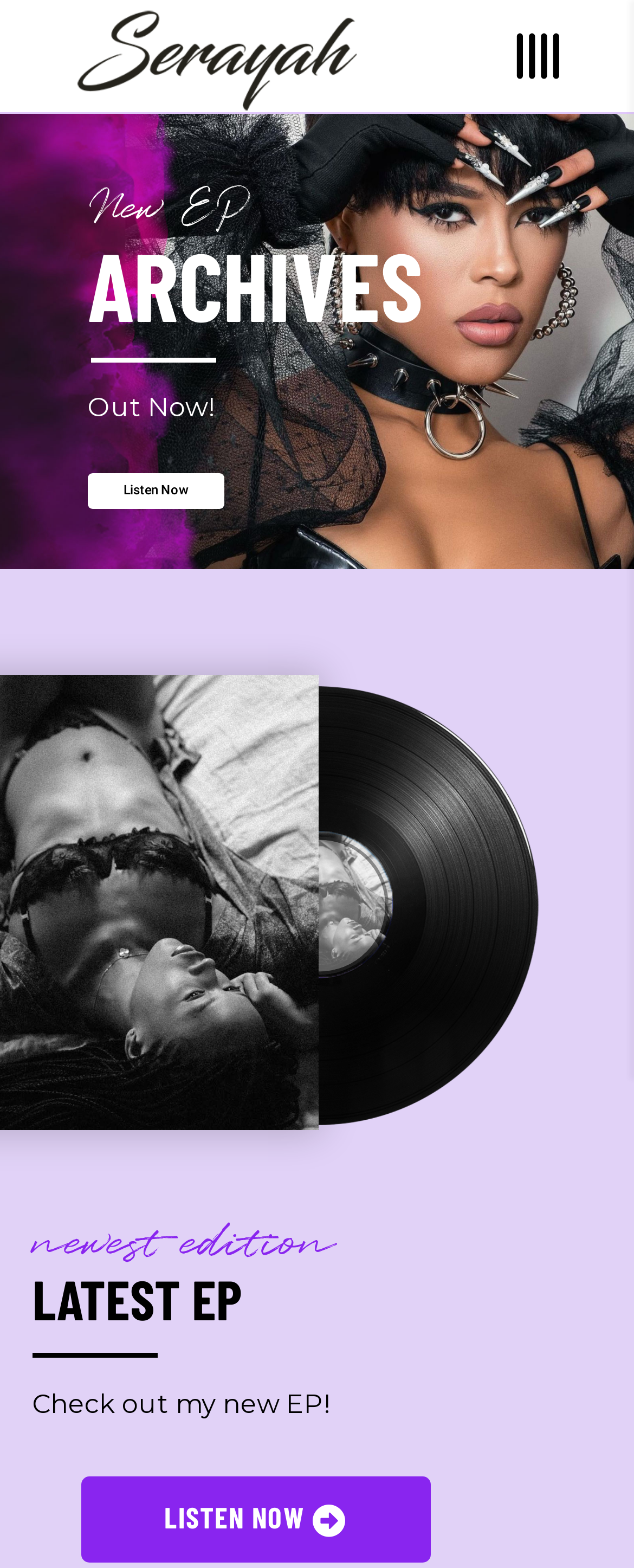What is the tone of the webpage?
Could you give a comprehensive explanation in response to this question?

I analyzed the language and structure of the webpage and found that it has a promotional tone. The use of phrases like 'Out Now!' and 'Check out my new EP!' suggests that the webpage is promoting the artist's latest work.